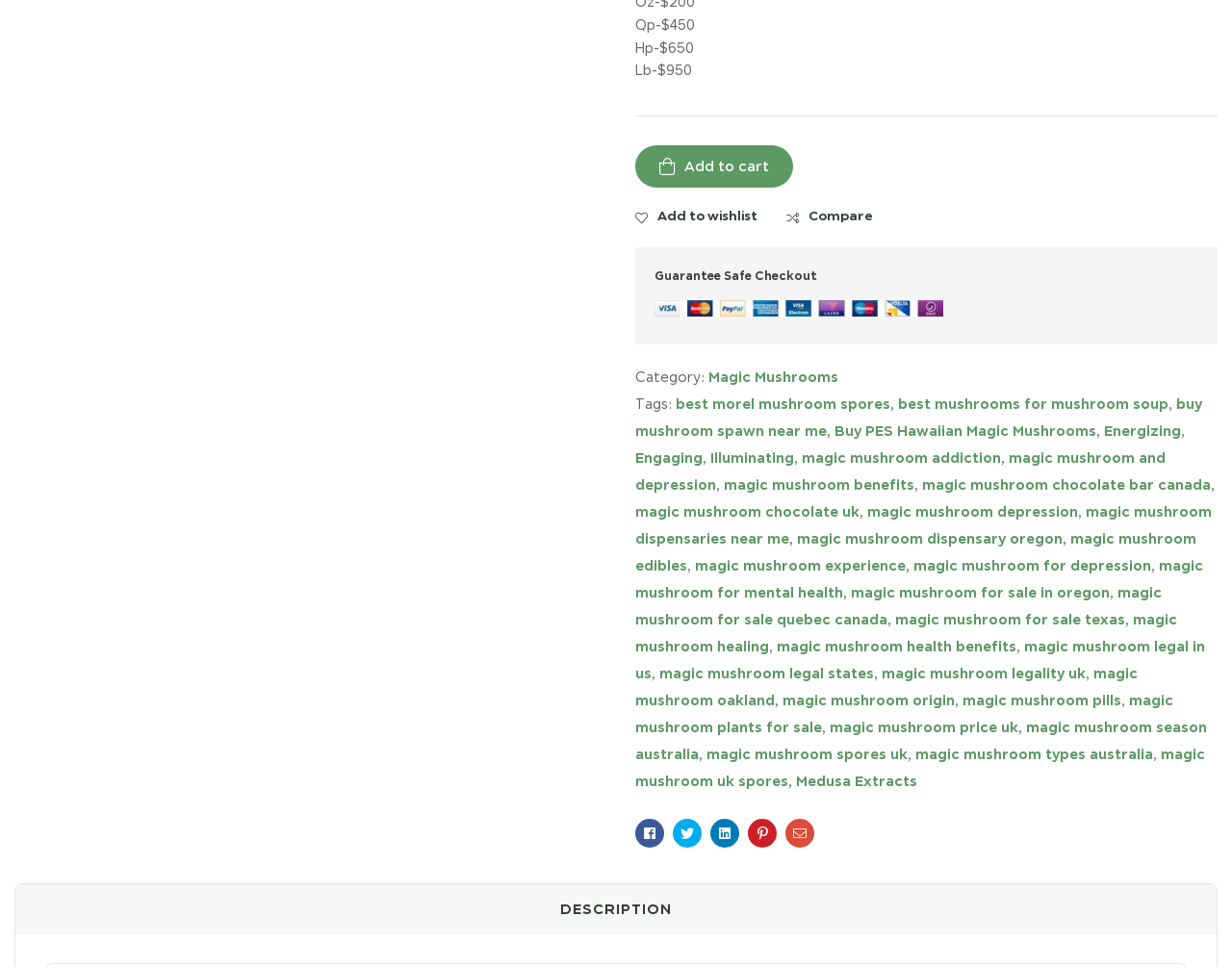Give the bounding box coordinates for this UI element: "best morel mushroom spores". The coordinates should be four float numbers between 0 and 1, arranged as [left, top, right, bottom].

[0.549, 0.409, 0.723, 0.426]